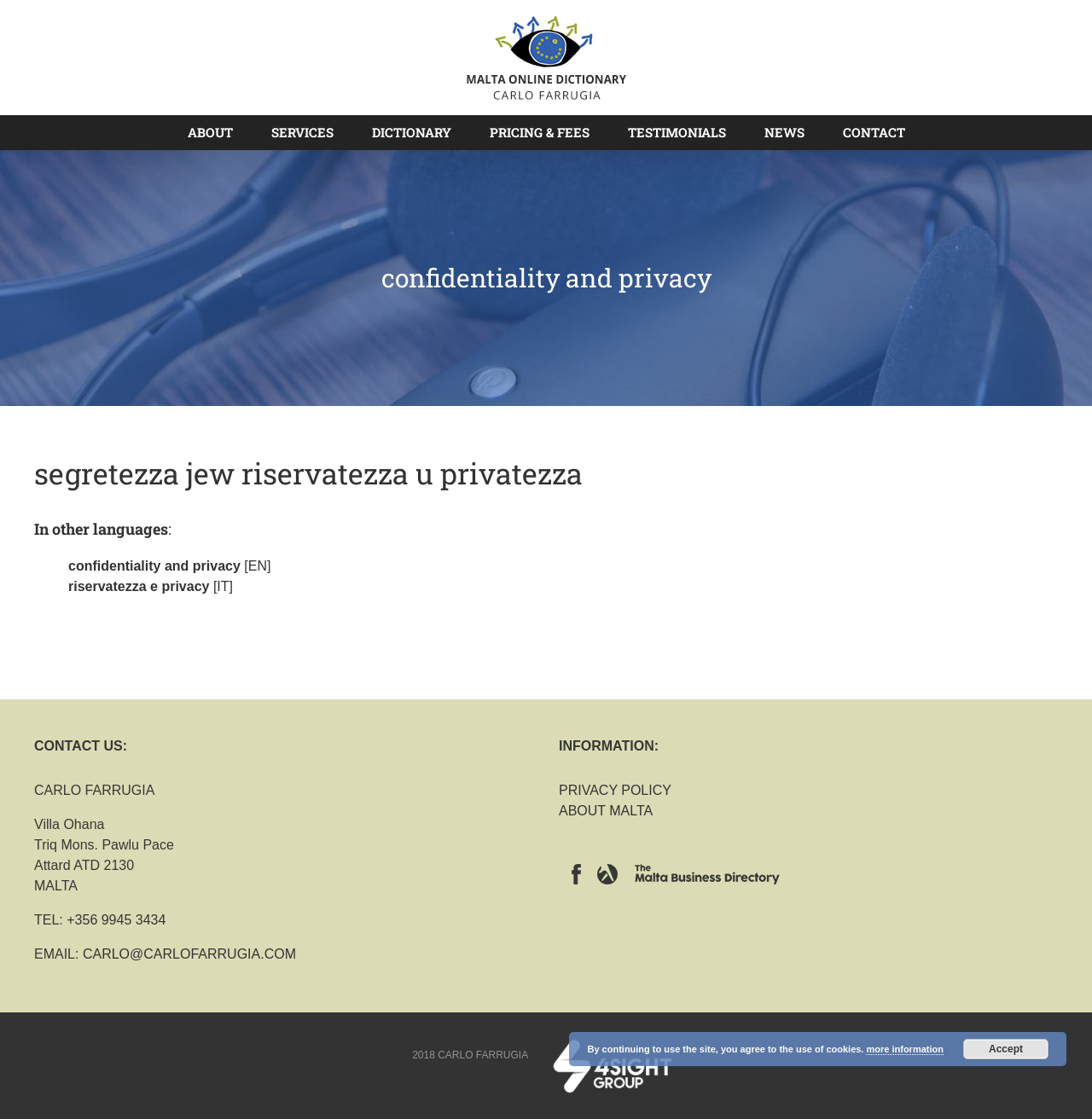Explain the webpage in detail, including its primary components.

The webpage is about "confidentiality and privacy" and is part of the "Malta Online Dictionary". At the top left corner, there is a logo of "Malta Online Dictionary" which is a link. Below the logo, there is a horizontal navigation menu with 7 menu items: "ABOUT", "SERVICES", "DICTIONARY", "PRICING & FEES", "TESTIMONIALS", "NEWS", and "CONTACT". Each menu item is a link.

Below the navigation menu, there is a heading "confidentiality and privacy" which is followed by an article section. The article section has two headings: "secretezza jew riservatezza u privatezza" and "In other languages:". There are four static text elements: "confidentiality and privacy", "[EN]", "riservatezza e privacy", and "[IT]".

At the bottom of the page, there is a section with contact information. It has a heading "CONTACT US:" and provides the name, address, phone number, and email of "CARLO FARRUGIA". There is also a section with information links, including "PRIVACY POLICY" and "ABOUT MALTA". Additionally, there are three social media links with images.

At the very bottom of the page, there is a copyright notice "2018 CARLO FARRUGIA" and a link with an image. There is also a notification about the use of cookies, with a link to "more information" and an "Accept" button.